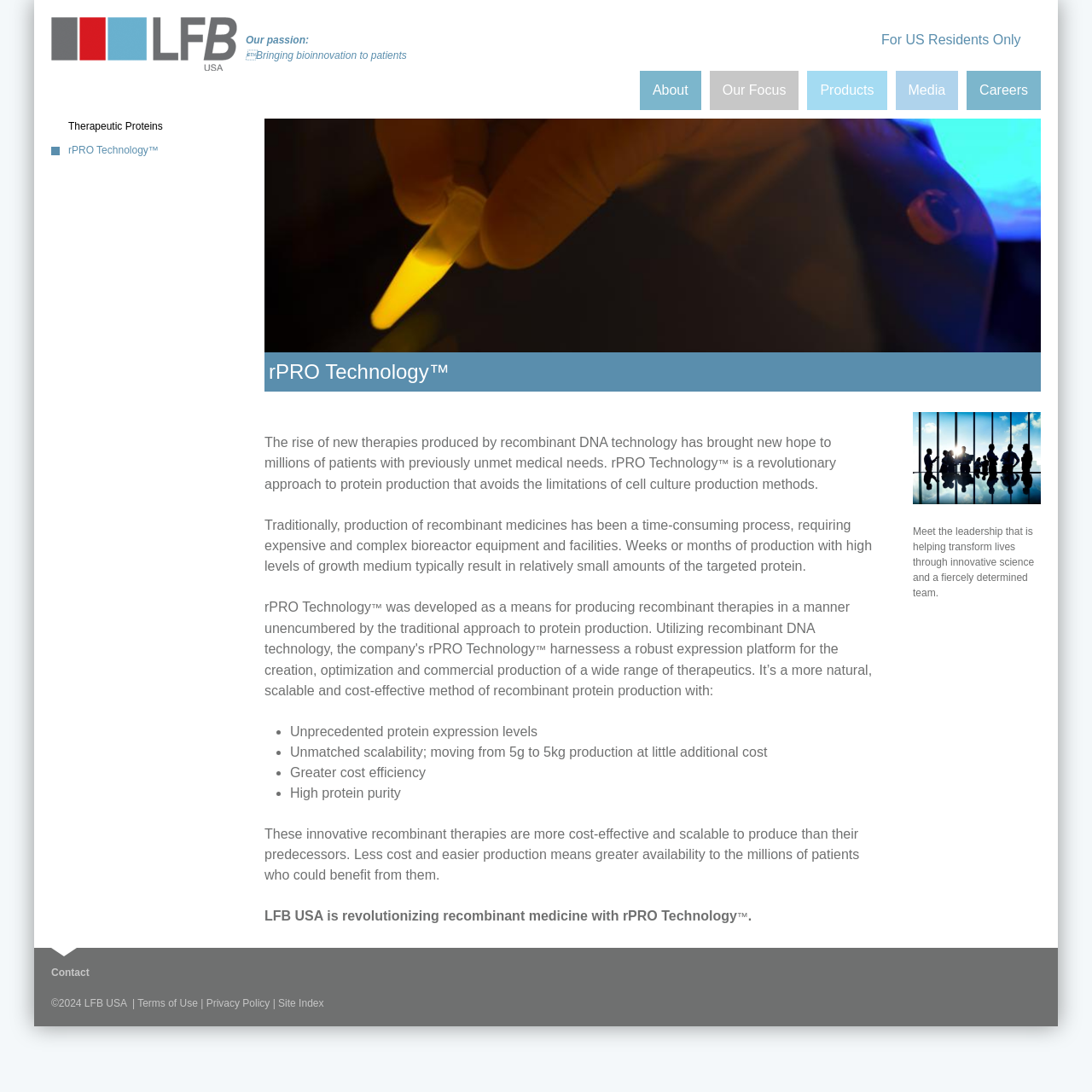Explain the webpage in detail.

This webpage is about rPRO Technology, a revolutionary approach to protein production that avoids the limitations of cell culture production methods. At the top of the page, there is a navigation menu with links to "Home", "About", "Our Focus", "Products", "Media", and "Careers". Below the navigation menu, there is a section with a heading "rPRO Technology" and a brief introduction to the technology.

To the left of the introduction, there is an image that spans almost the entire height of the page. The introduction is followed by a detailed description of the technology, including its benefits, such as unprecedented protein expression levels, unmatched scalability, greater cost efficiency, and high protein purity.

The page also features a section that highlights the impact of rPRO Technology on patients, stating that it has brought new hope to millions of patients with previously unmet medical needs. Additionally, there is a call-to-action to meet the leadership team that is helping transform lives through innovative science.

At the bottom of the page, there is a footer section with links to "Contact", "Terms of Use", "Privacy Policy", and "Site Index", as well as a copyright notice.